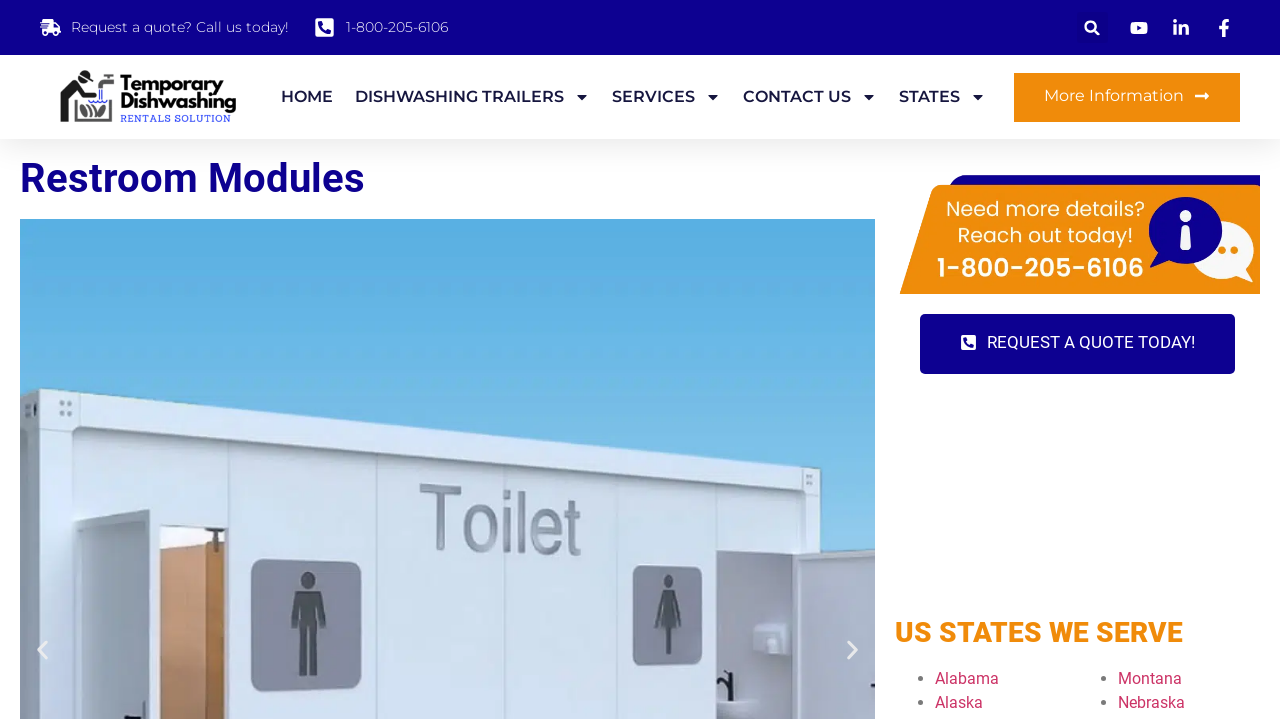What is the phone number to request a quote? Based on the image, give a response in one word or a short phrase.

1-800-205-6106